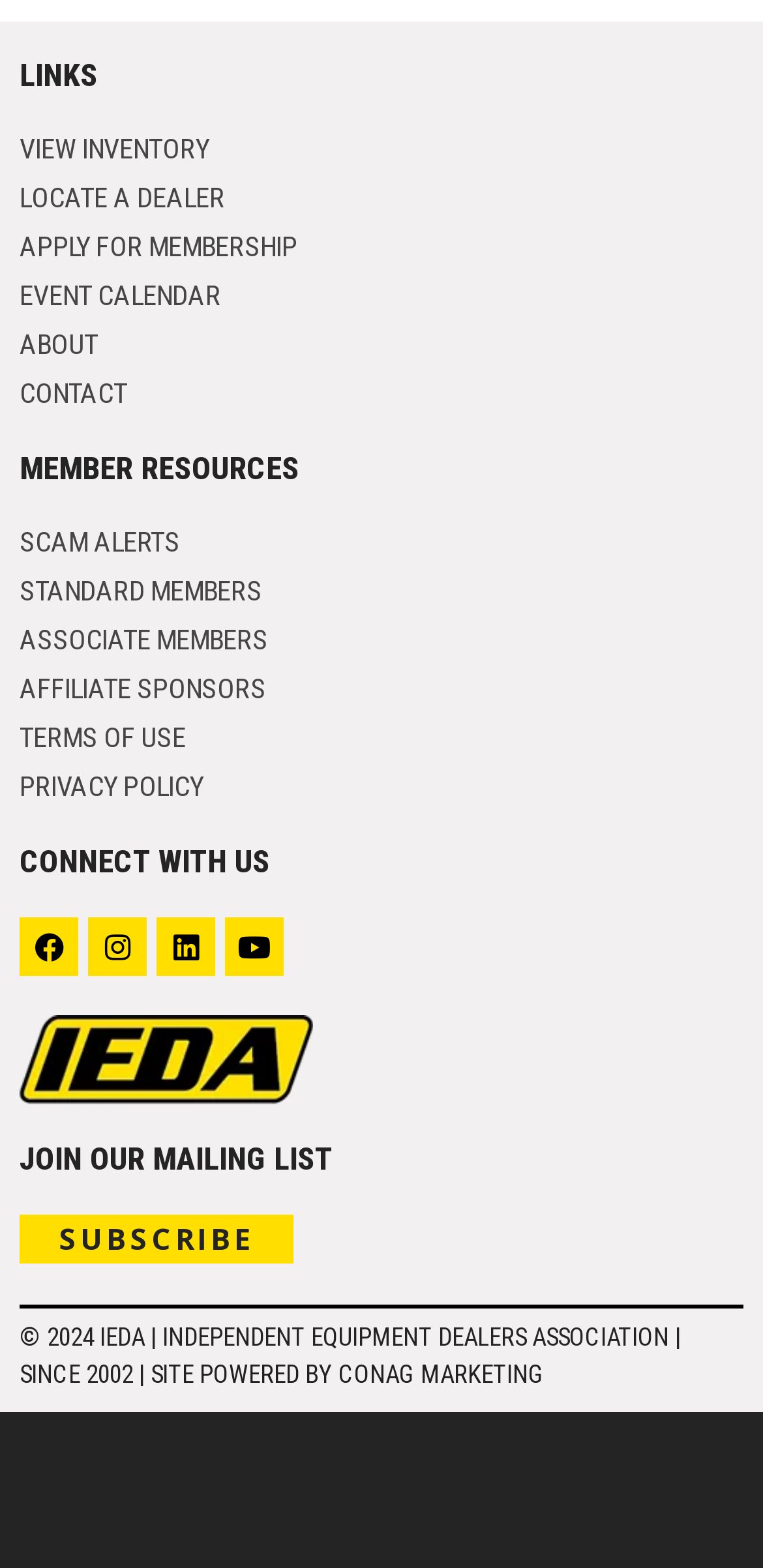Please specify the coordinates of the bounding box for the element that should be clicked to carry out this instruction: "View event calendar". The coordinates must be four float numbers between 0 and 1, formatted as [left, top, right, bottom].

[0.026, 0.177, 0.974, 0.202]